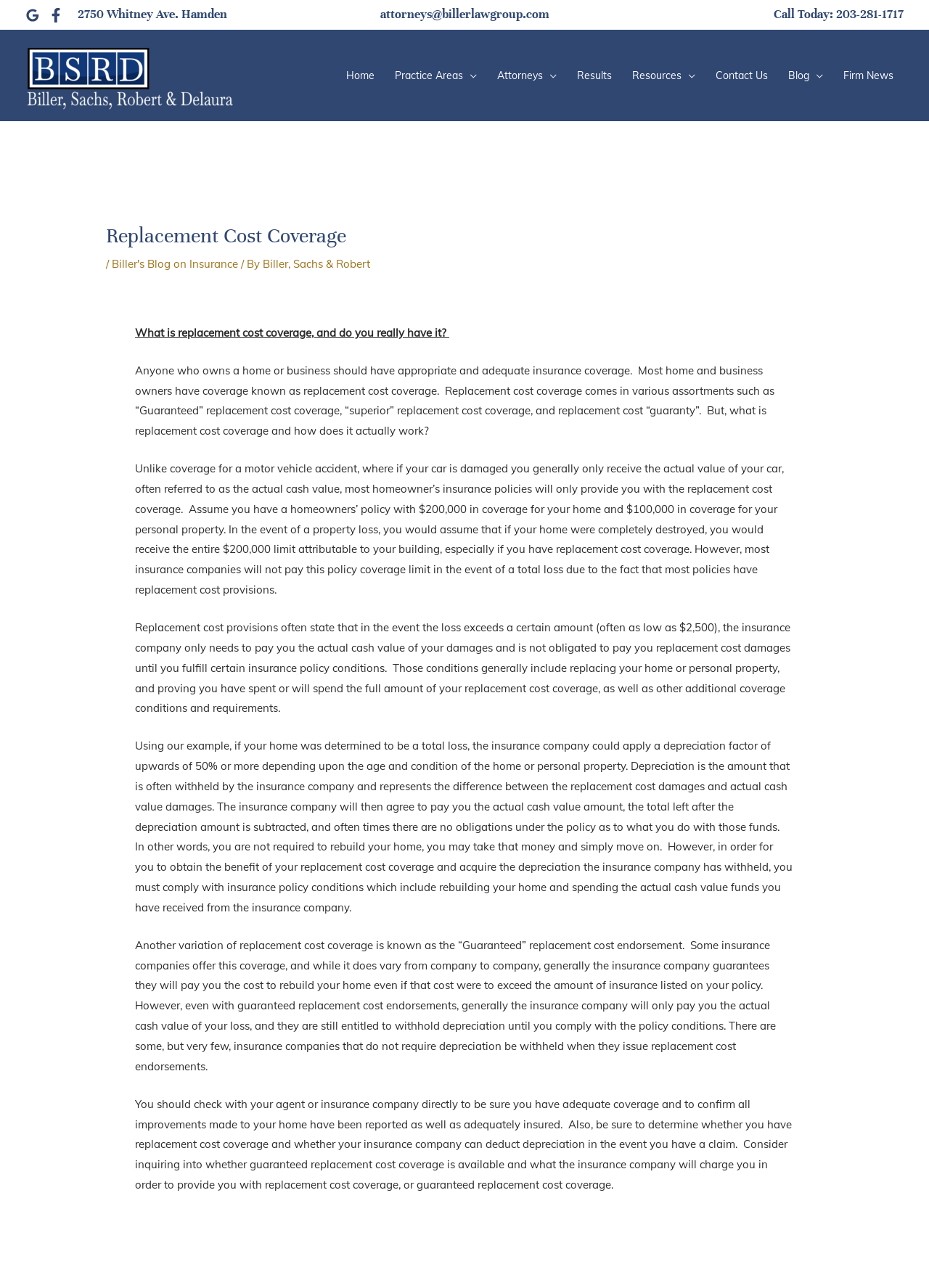Determine the bounding box coordinates of the element's region needed to click to follow the instruction: "Click on the 'Home' link in the main menu". Provide these coordinates as four float numbers between 0 and 1, formatted as [left, top, right, bottom].

[0.362, 0.052, 0.414, 0.066]